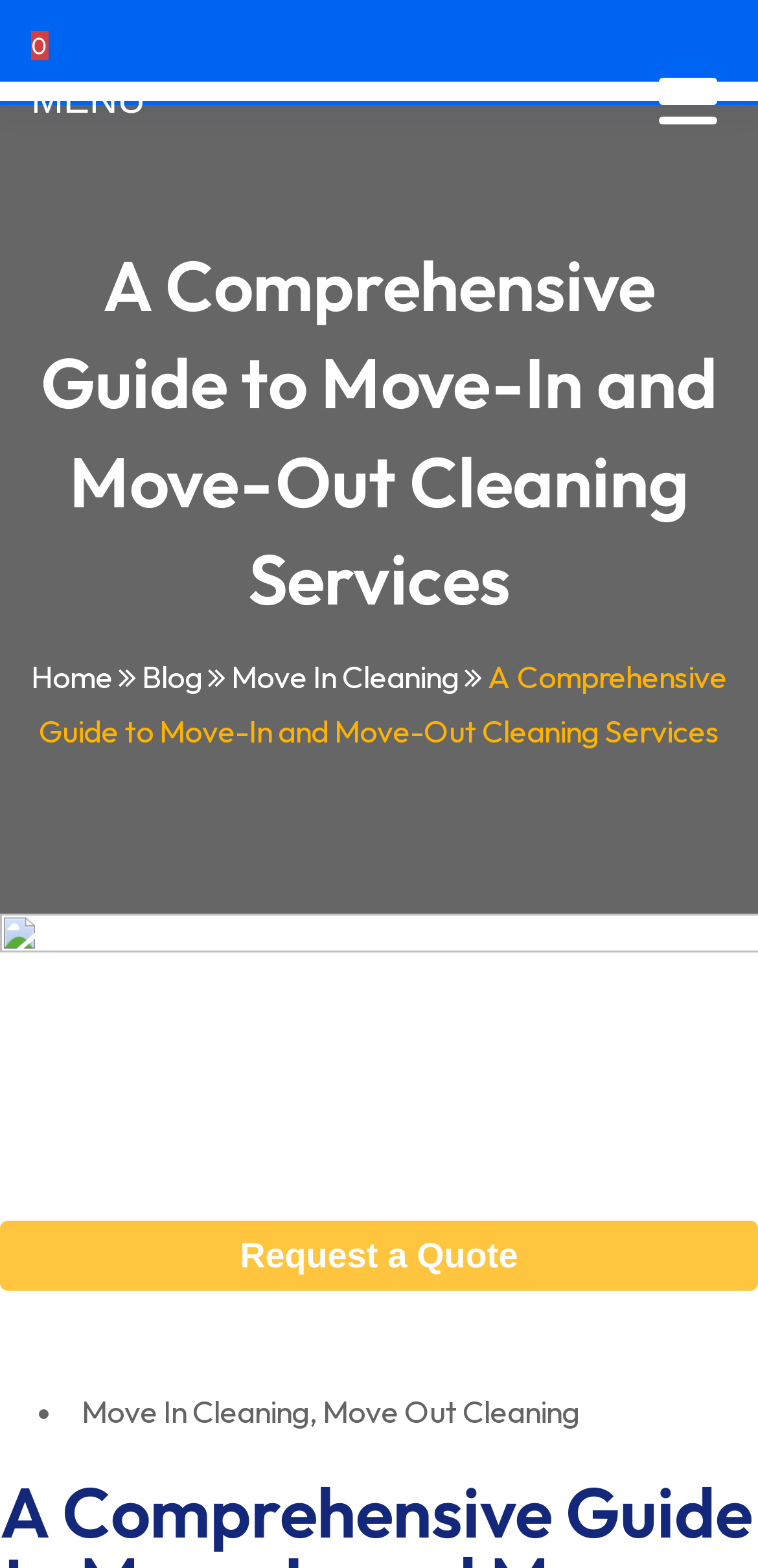How many images are there on the page?
Look at the screenshot and respond with a single word or phrase.

2